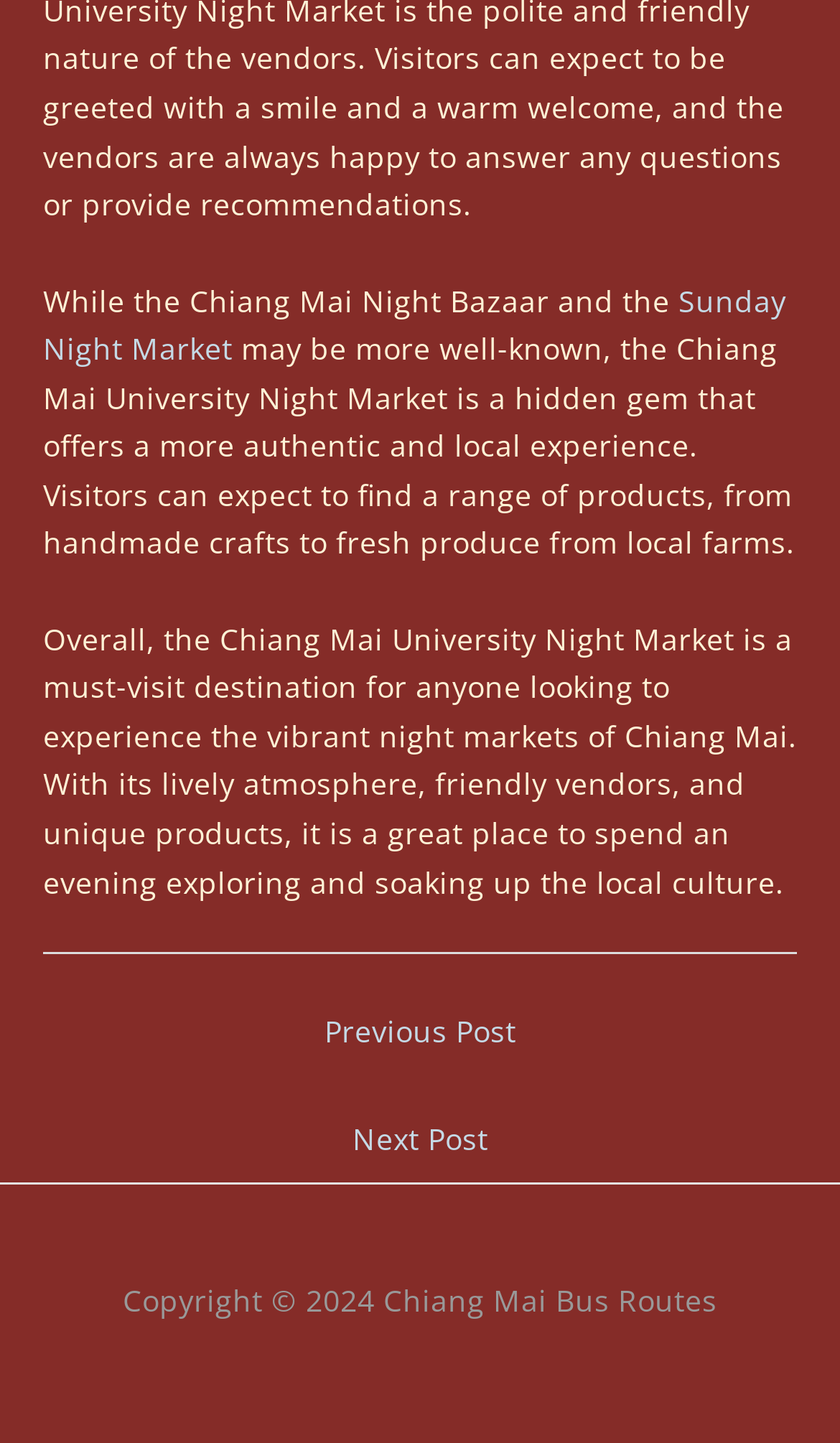Respond to the question below with a concise word or phrase:
What is the atmosphere of the night market?

Lively